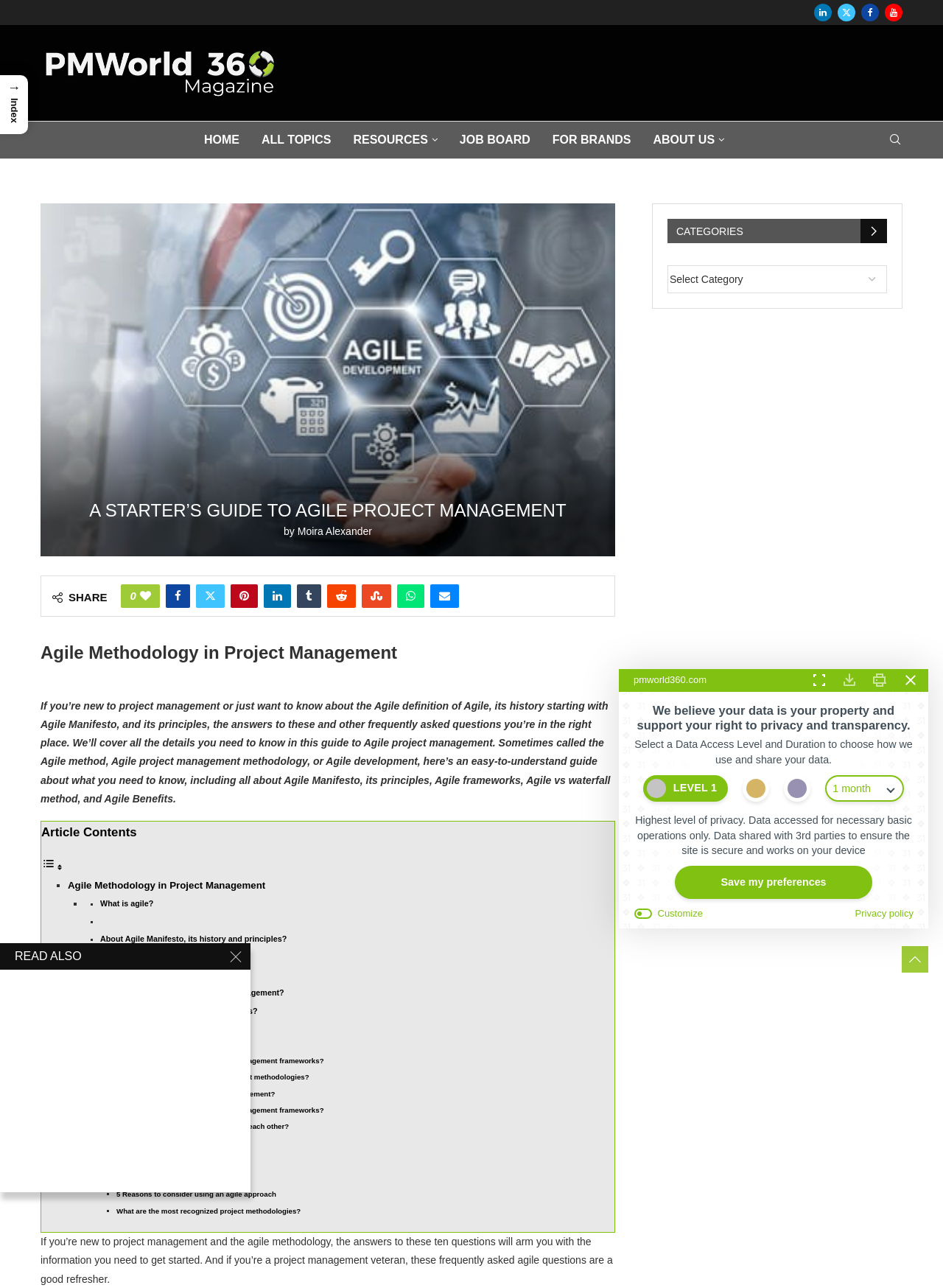Identify the bounding box coordinates of the section to be clicked to complete the task described by the following instruction: "Search for something". The coordinates should be four float numbers between 0 and 1, formatted as [left, top, right, bottom].

None